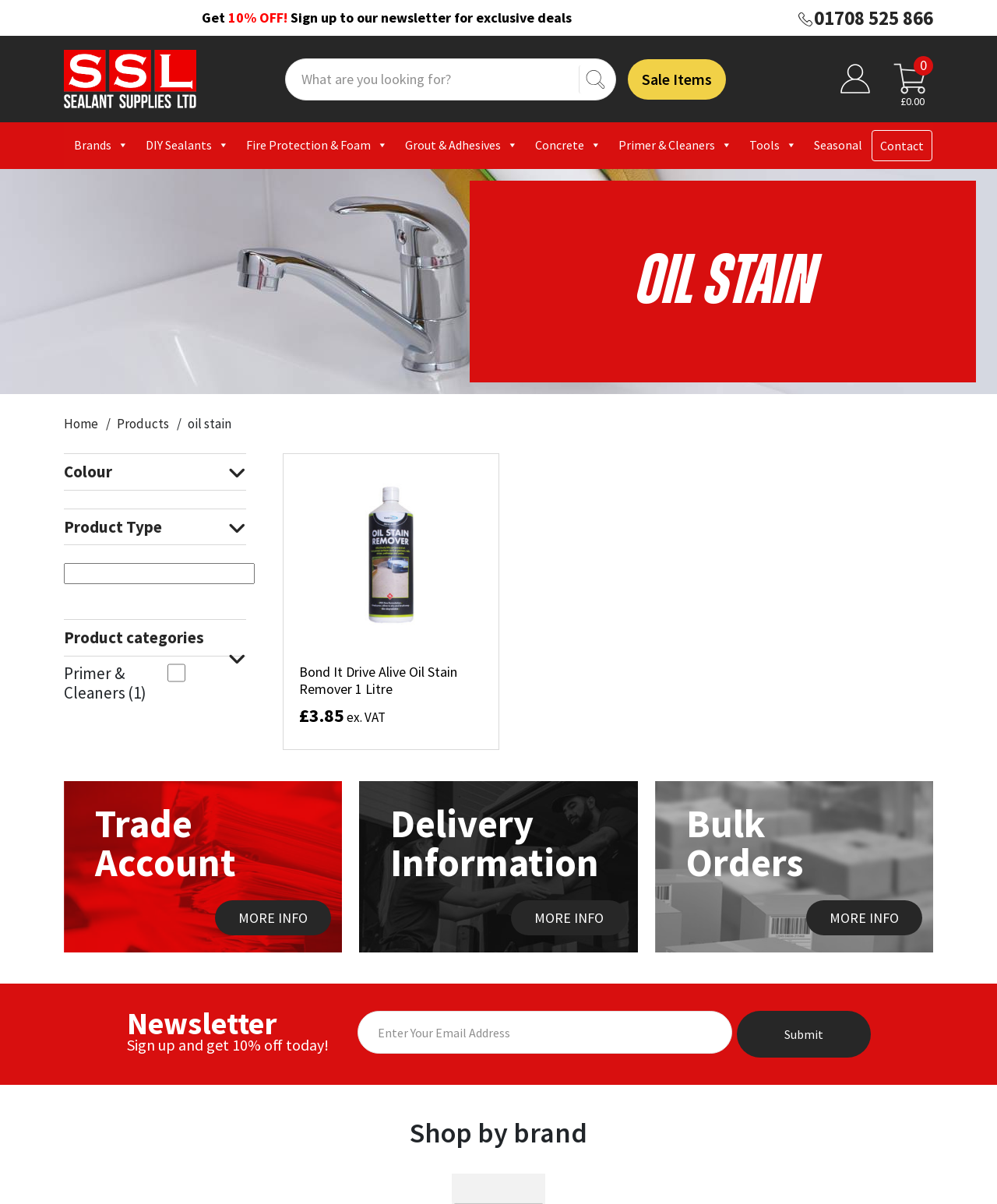Locate the bounding box coordinates of the clickable area to execute the instruction: "View sale items". Provide the coordinates as four float numbers between 0 and 1, represented as [left, top, right, bottom].

[0.63, 0.049, 0.728, 0.082]